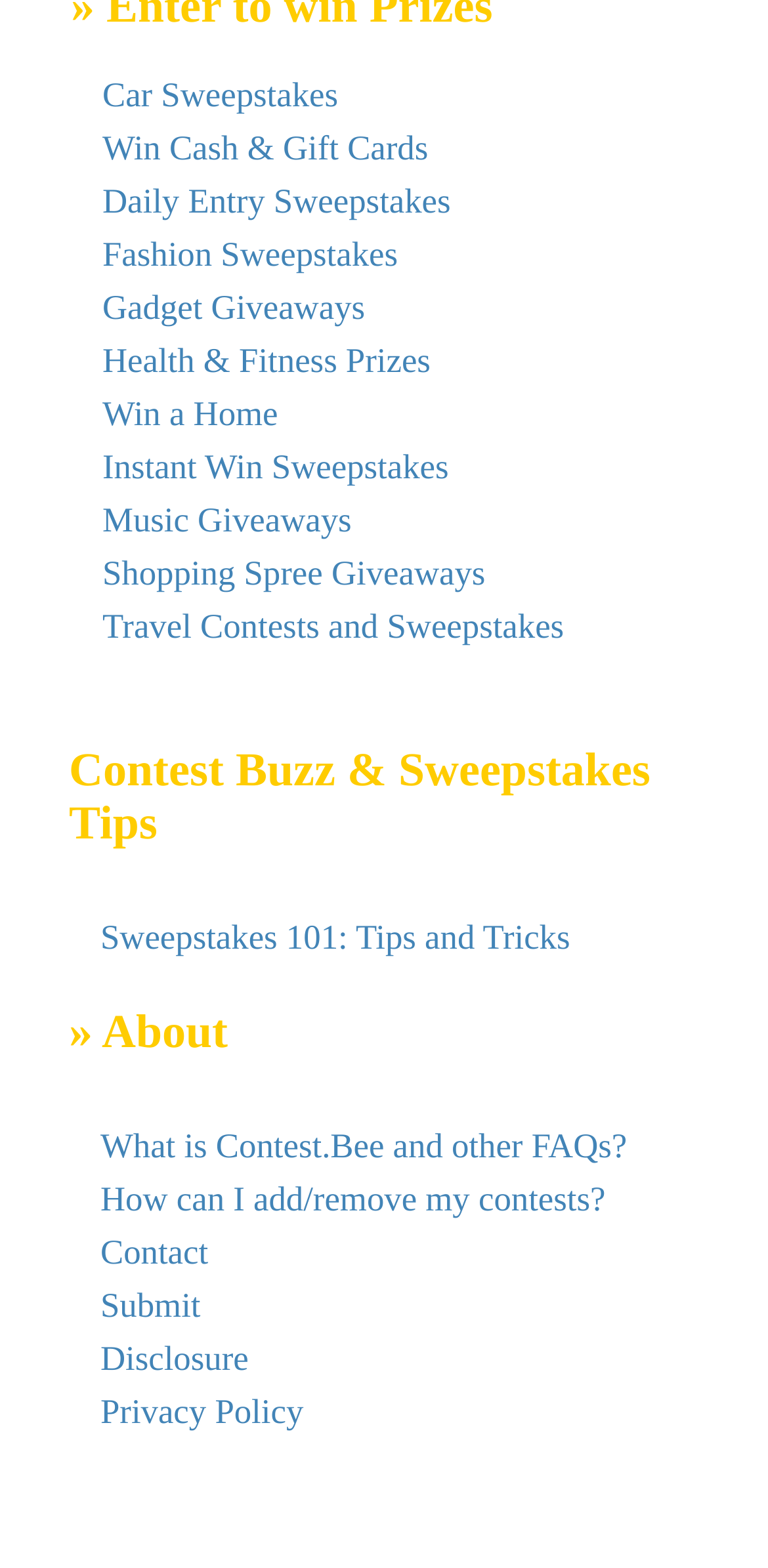Please determine the bounding box coordinates of the section I need to click to accomplish this instruction: "Enter daily sweepstakes".

[0.133, 0.115, 0.587, 0.14]